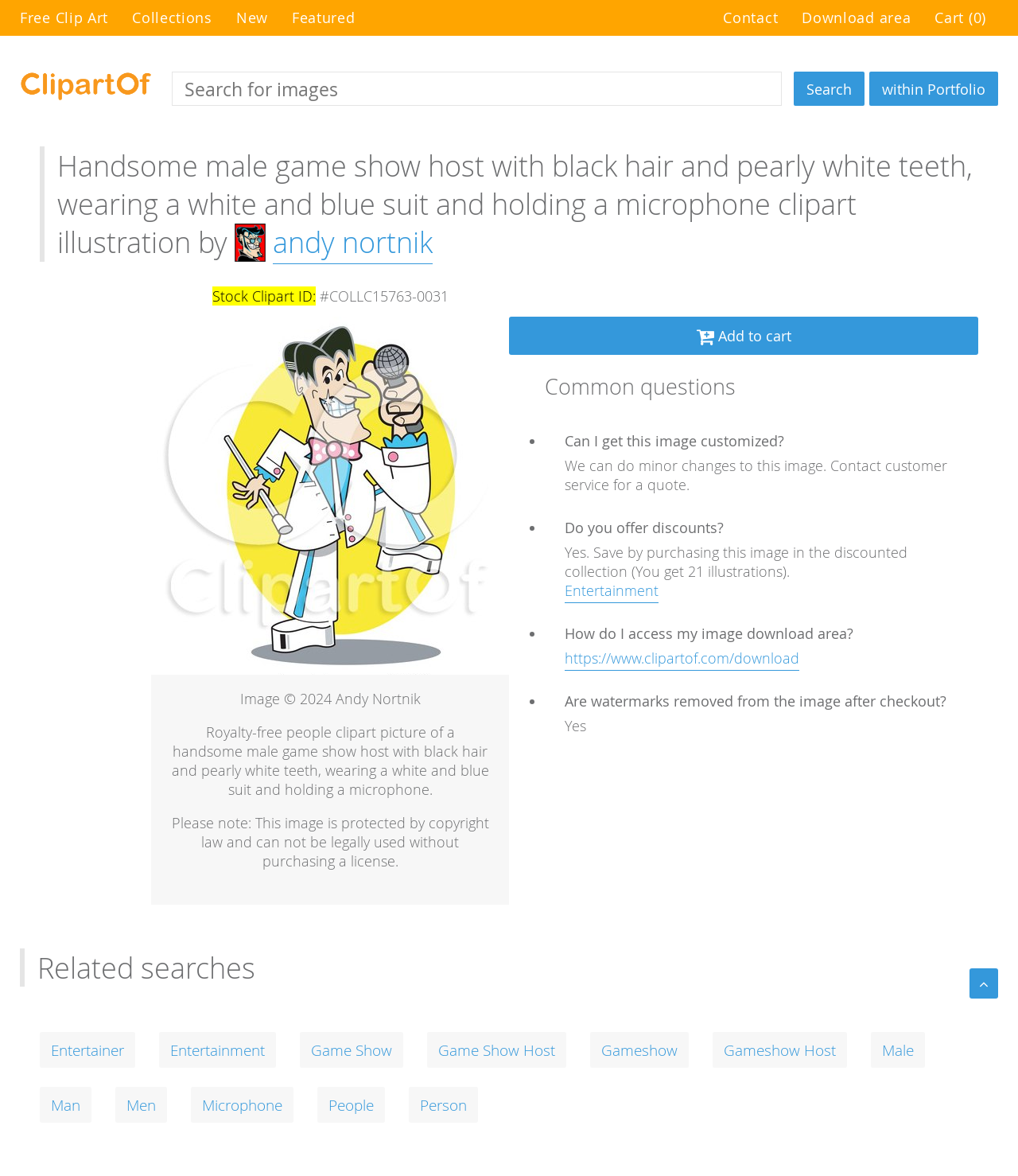Please locate the bounding box coordinates of the element's region that needs to be clicked to follow the instruction: "Click on the 'Support' link". The bounding box coordinates should be provided as four float numbers between 0 and 1, i.e., [left, top, right, bottom].

None